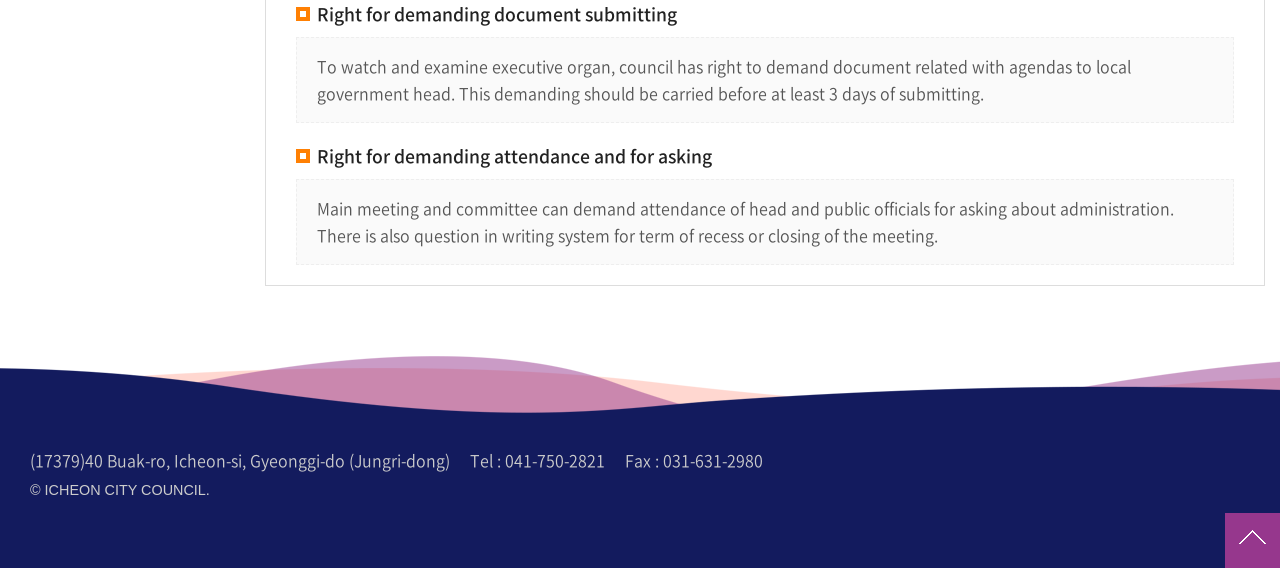Provide your answer in a single word or phrase: 
What is the fax number of Icheon City Council?

031-631-2980